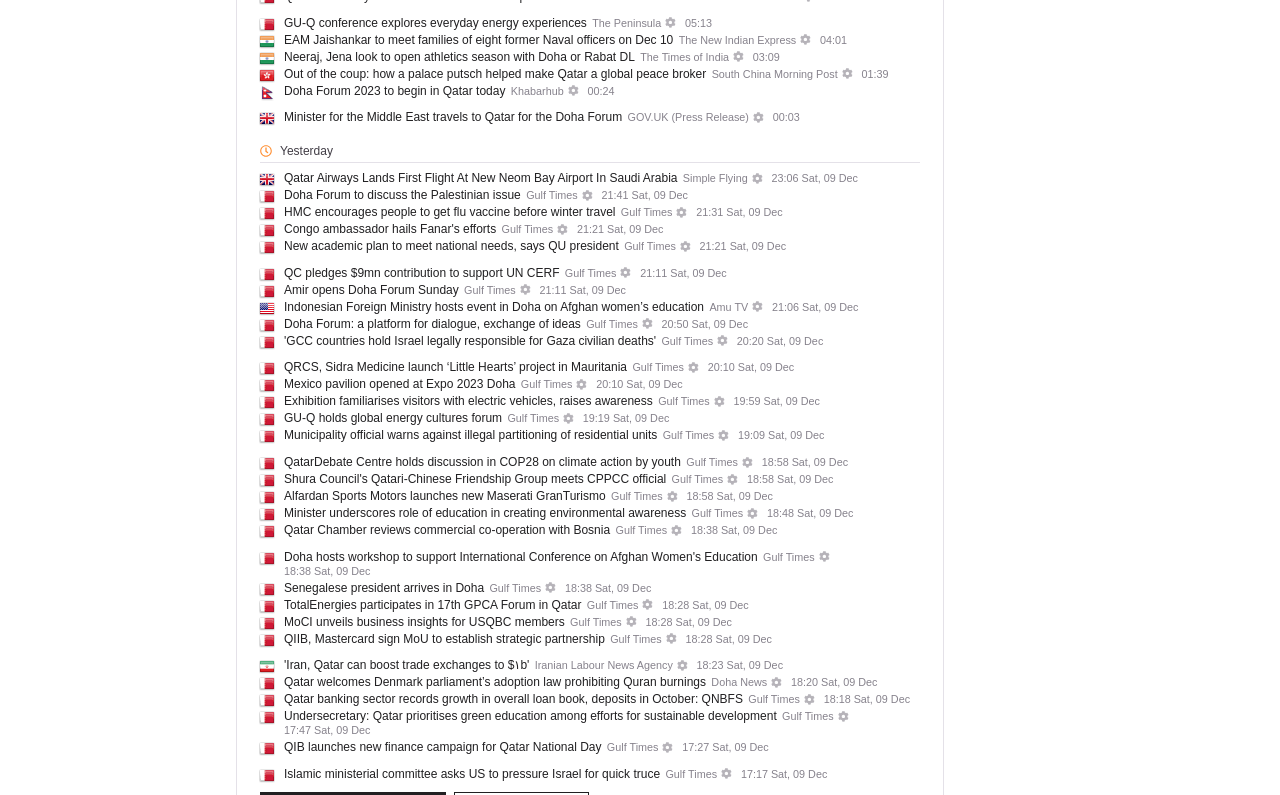What is the name of the organization that encourages people to get flu vaccine?
Can you provide an in-depth and detailed response to the question?

I found a link element with the text 'HMC encourages people to get flu vaccine before winter travel' at coordinates [0.222, 0.258, 0.481, 0.276], which suggests that HMC is the organization that encourages people to get flu vaccine.